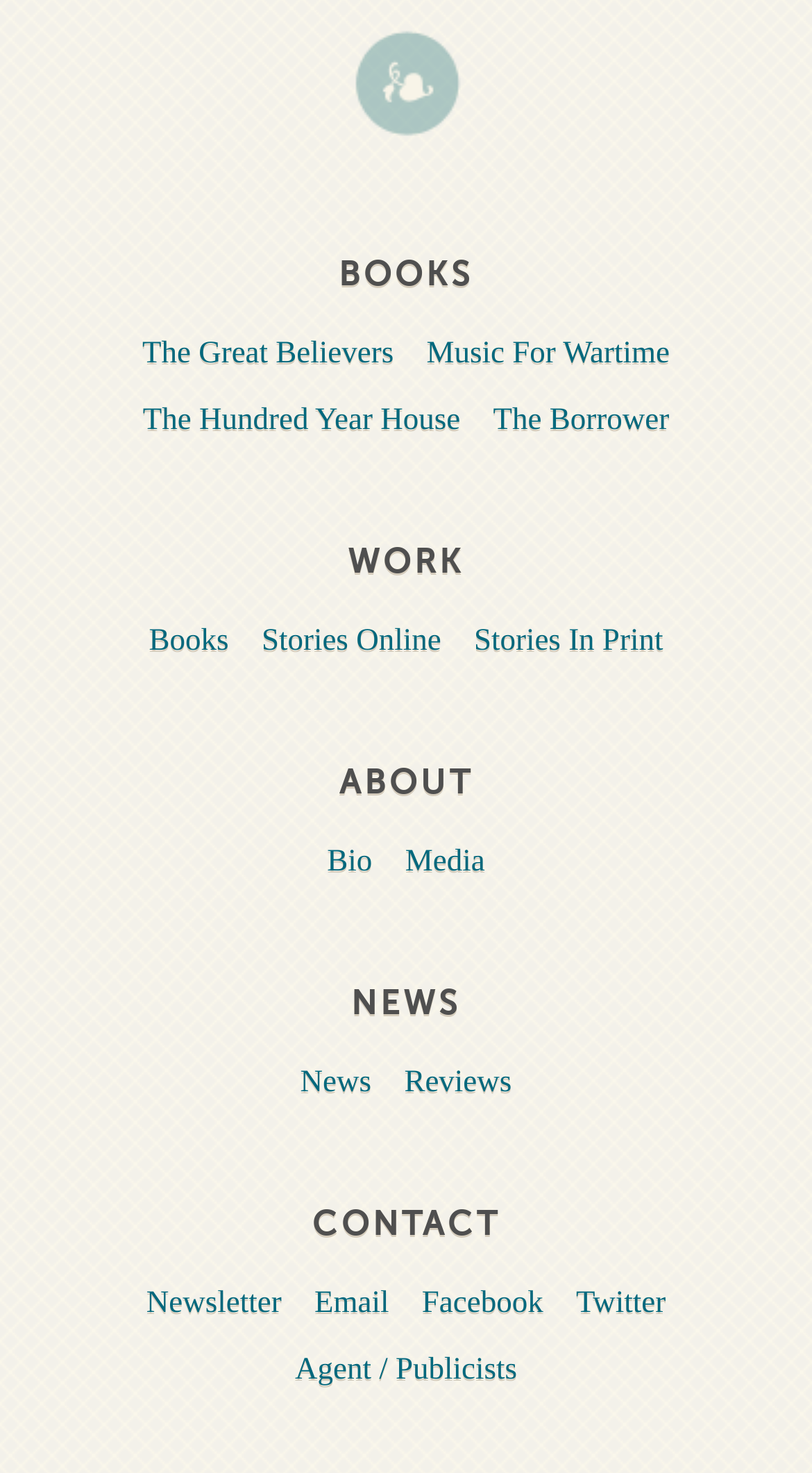Please respond in a single word or phrase: 
What are the categories on this webpage?

BOOKS, WORK, ABOUT, NEWS, CONTACT